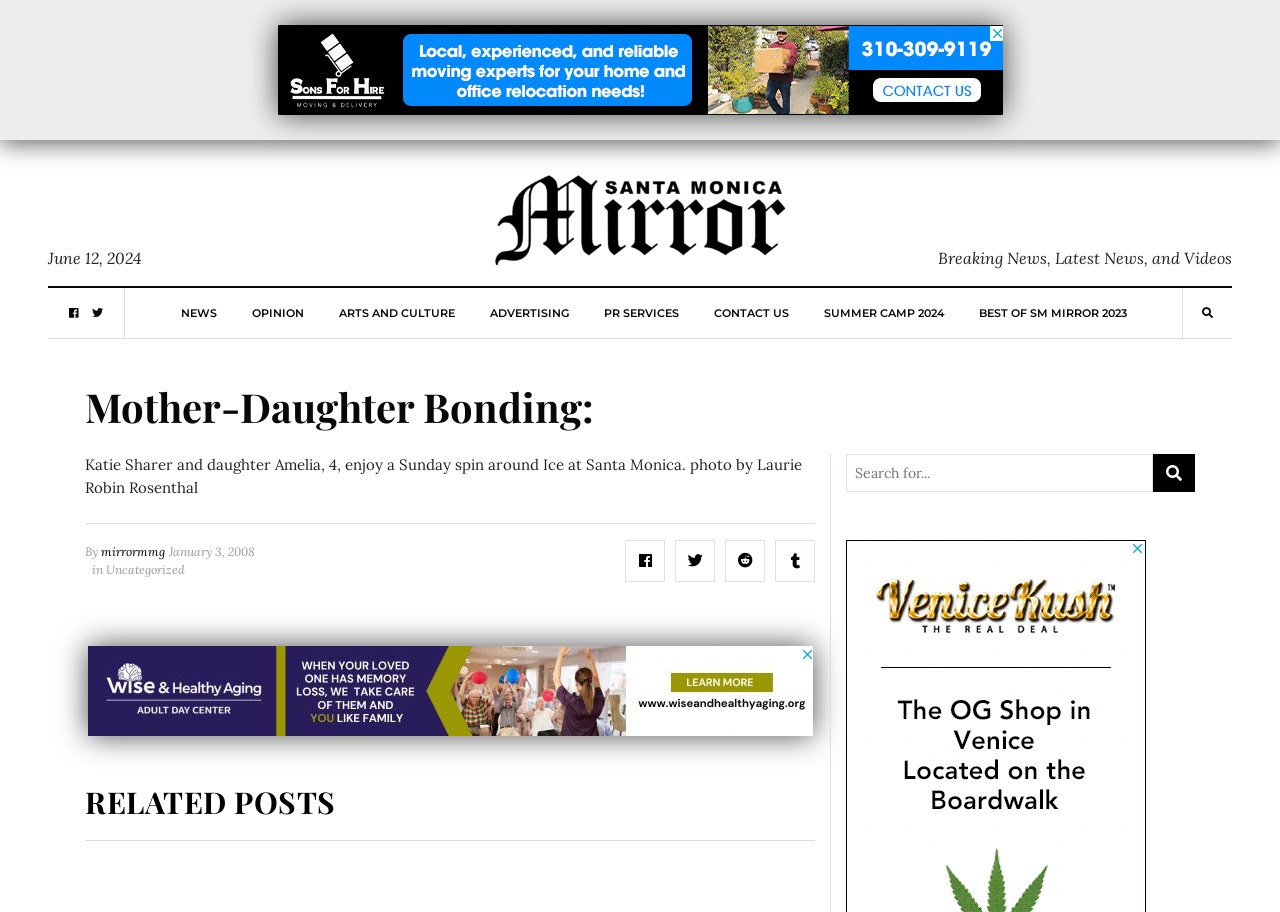What is the name of the photographer?
From the screenshot, supply a one-word or short-phrase answer.

Laurie Robin Rosenthal